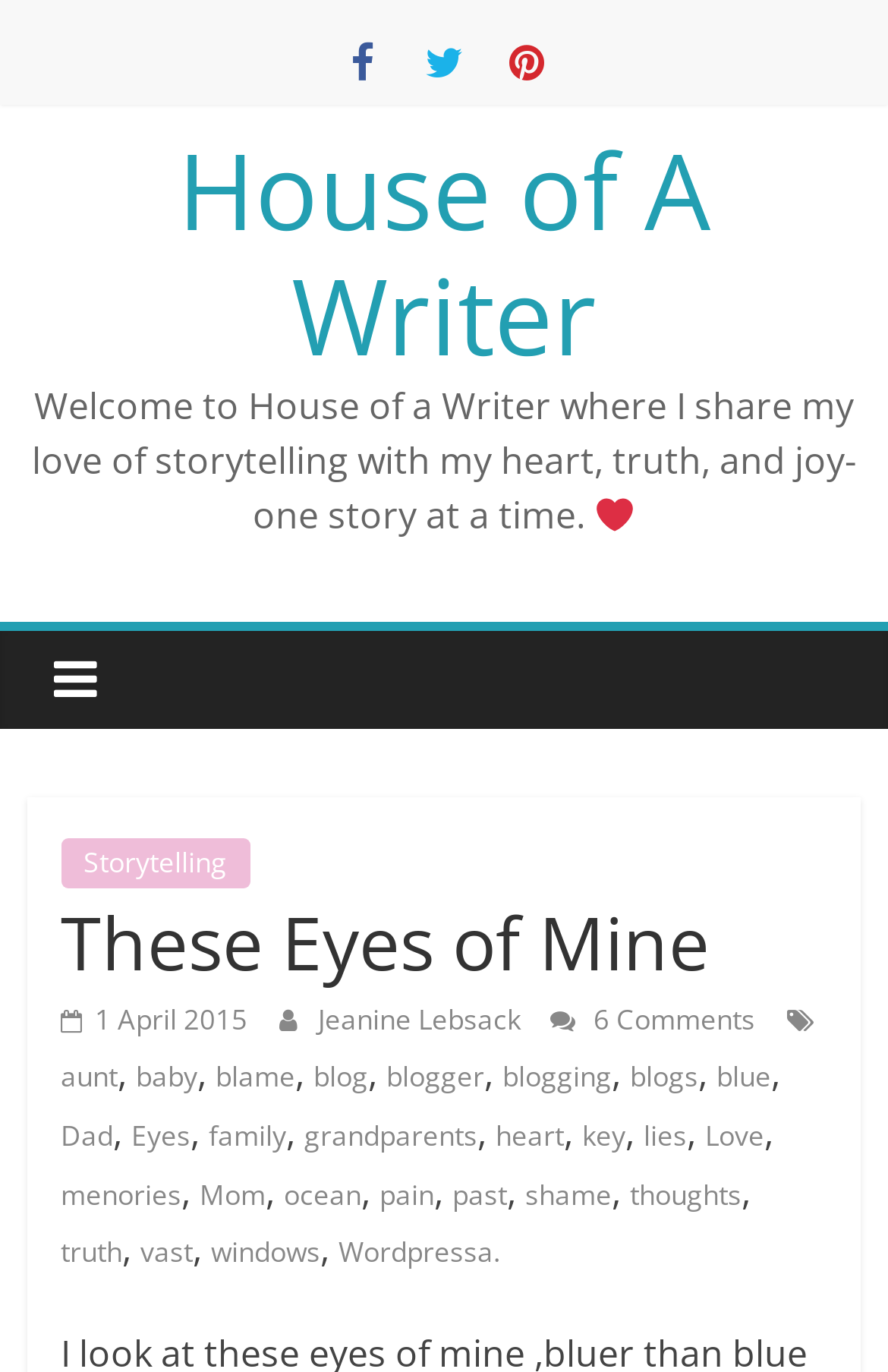Write an exhaustive caption that covers the webpage's main aspects.

The webpage is titled "These Eyes of Mine – House of A Writer" and appears to be a personal blog or writing platform. At the top, there are three social media links represented by icons, followed by a heading that reads "House of A Writer". Below this heading, there is a link to the blog's title, "House of A Writer", and a brief introductory paragraph that welcomes readers to the blog, where the author shares stories with heart, truth, and joy.

To the right of the introductory paragraph, there is a small heart icon. Below this, there is a header section with a heading that reads "These Eyes of Mine". This section appears to be a blog post or article, with a date and time stamp of "1 April 2015" and an author name, "Jeanine Lebsack". There are also links to 6 comments and a set of tags or keywords, including "aunt", "baby", "blame", and many others, which are separated by commas.

The webpage has a total of 30 links, including the social media icons, the blog title, the author name, and the various tags and keywords. There are also several static text elements, including commas and other punctuation marks, which are used to separate the links and other elements. Overall, the webpage appears to be a personal blog or writing platform, with a focus on storytelling and sharing personal experiences.